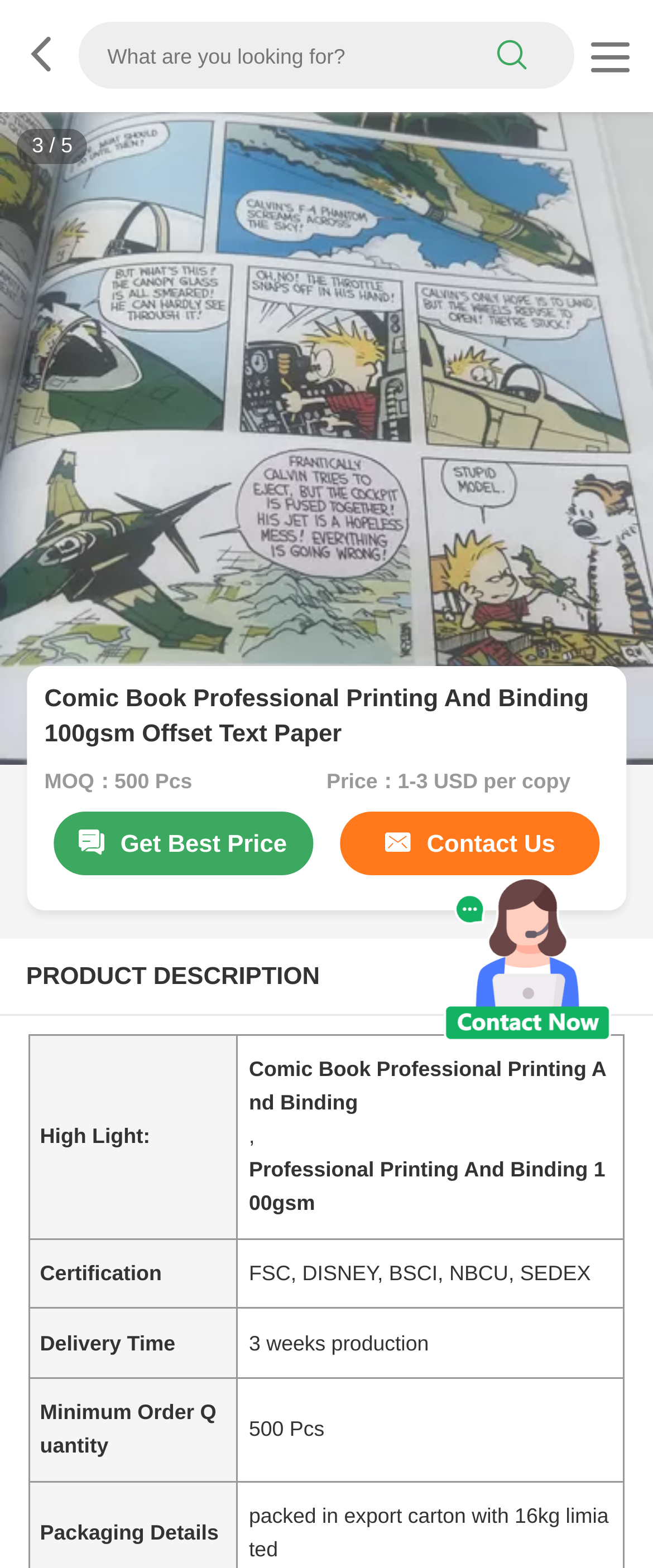What is the price range per copy?
From the screenshot, provide a brief answer in one word or phrase.

1-3 USD